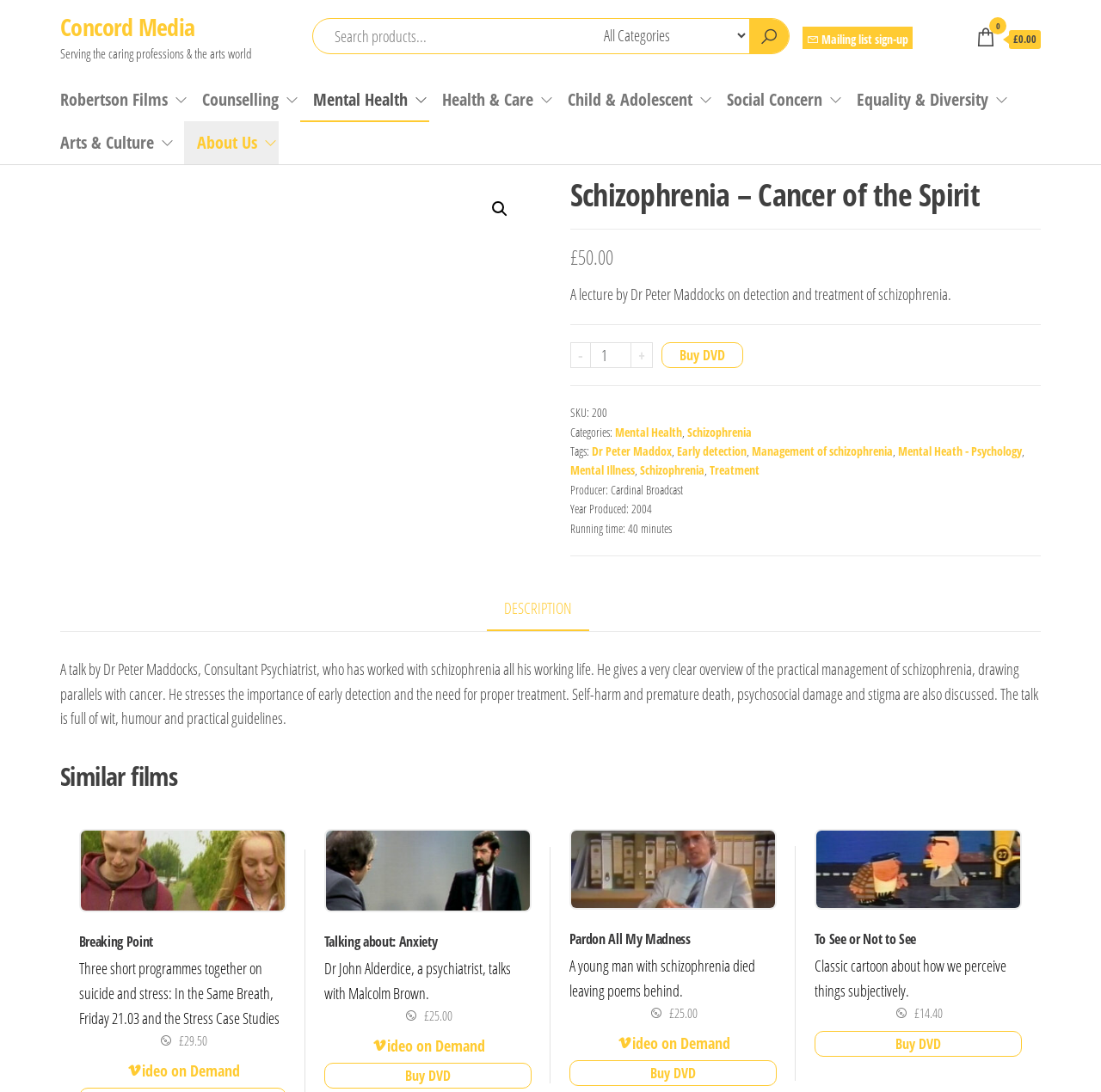Locate the coordinates of the bounding box for the clickable region that fulfills this instruction: "Add 'Talking about: Anxiety' to your basket".

[0.294, 0.973, 0.483, 0.997]